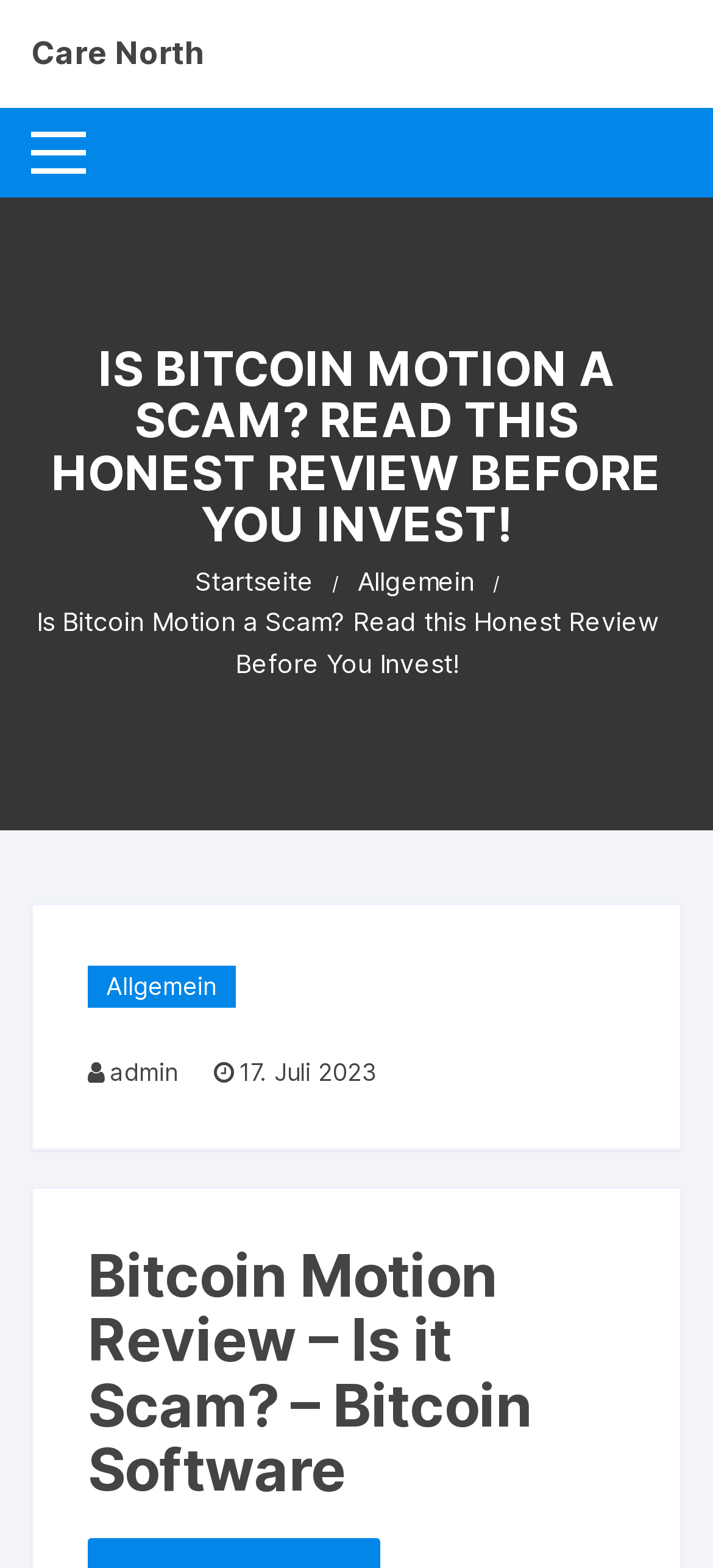From the element description Allgemein, predict the bounding box coordinates of the UI element. The coordinates must be specified in the format (top-left x, top-left y, bottom-right x, bottom-right y) and should be within the 0 to 1 range.

[0.123, 0.616, 0.331, 0.643]